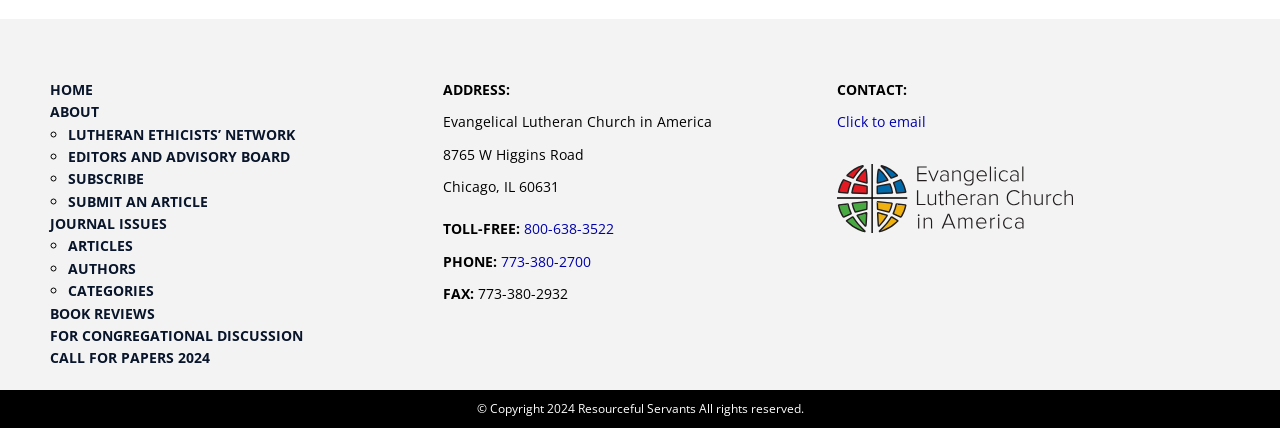What is the name of the church?
Refer to the image and answer the question using a single word or phrase.

Evangelical Lutheran Church in America